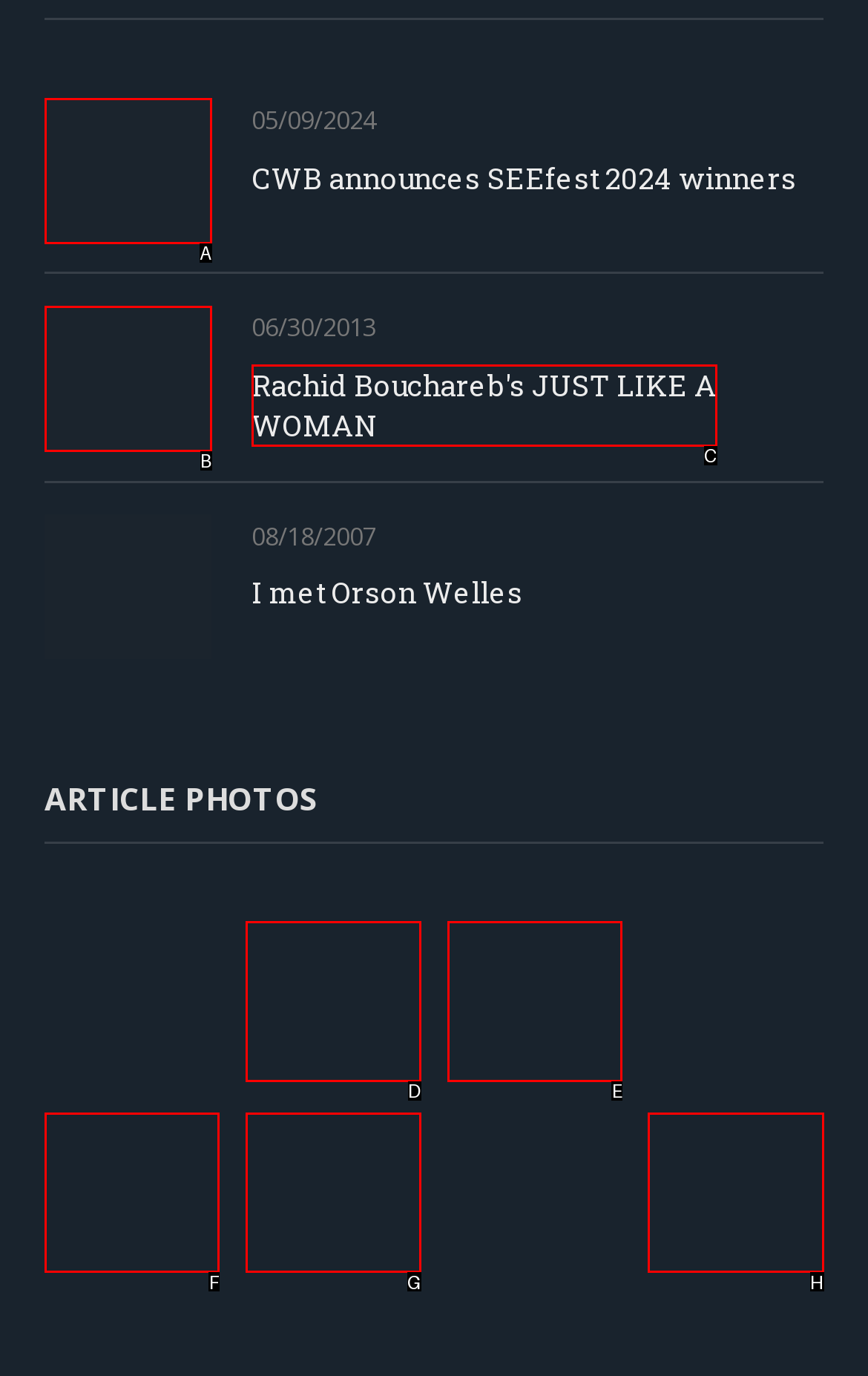Determine which option you need to click to execute the following task: read about manufacturing. Provide your answer as a single letter.

None